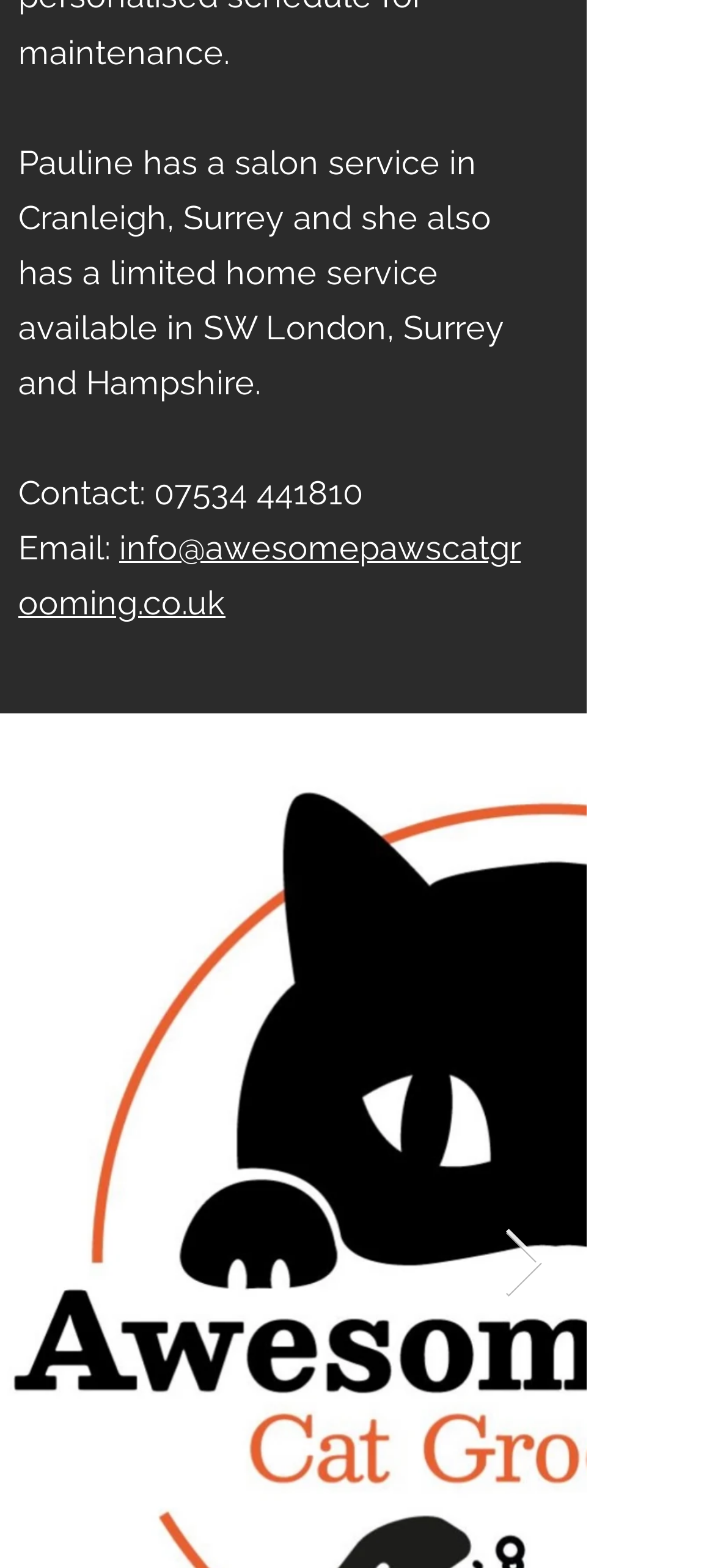Calculate the bounding box coordinates of the UI element given the description: "info@awesomepawscatgrooming.co.uk".

[0.026, 0.337, 0.728, 0.396]